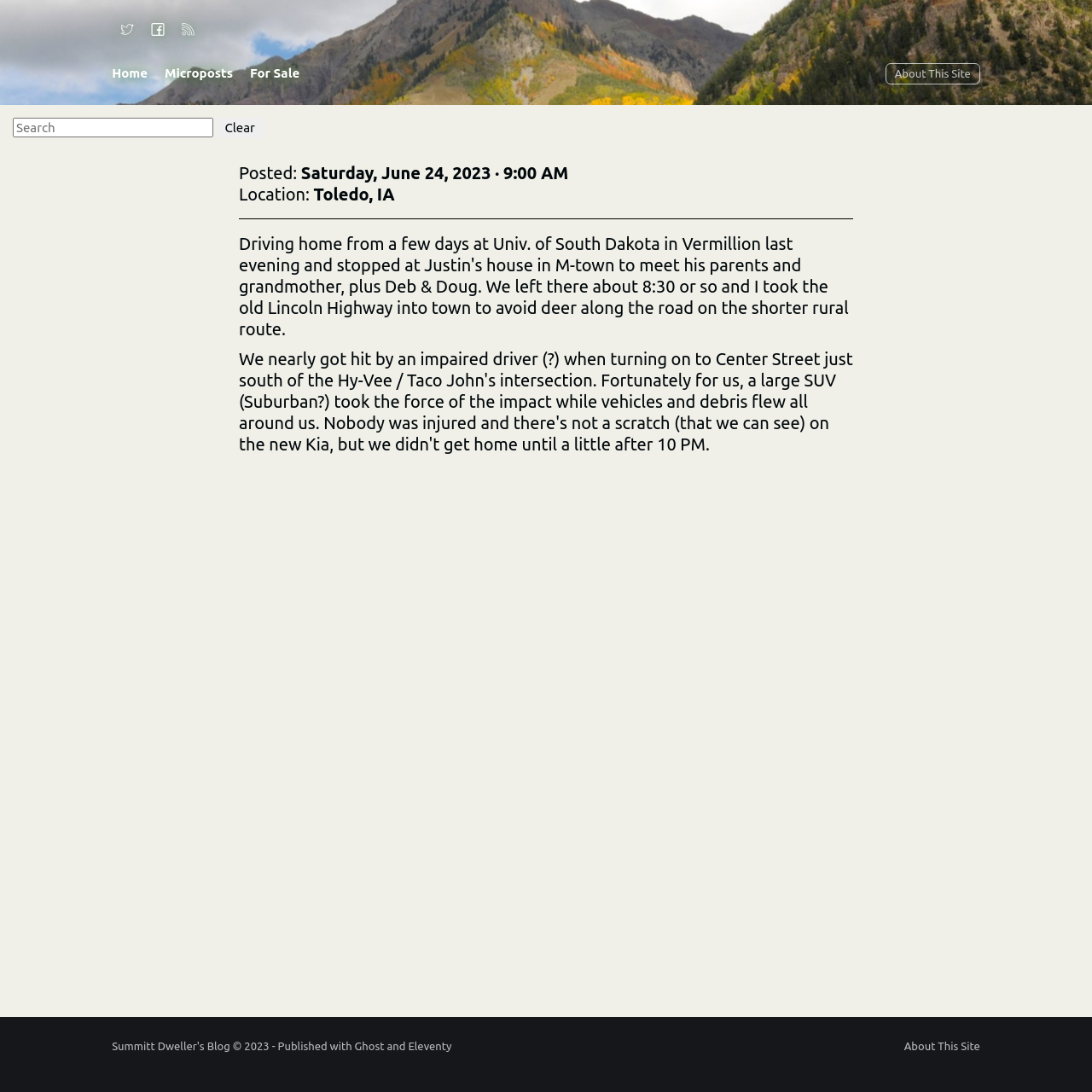What is the purpose of the textbox in the search section?
Look at the image and respond with a one-word or short-phrase answer.

Search